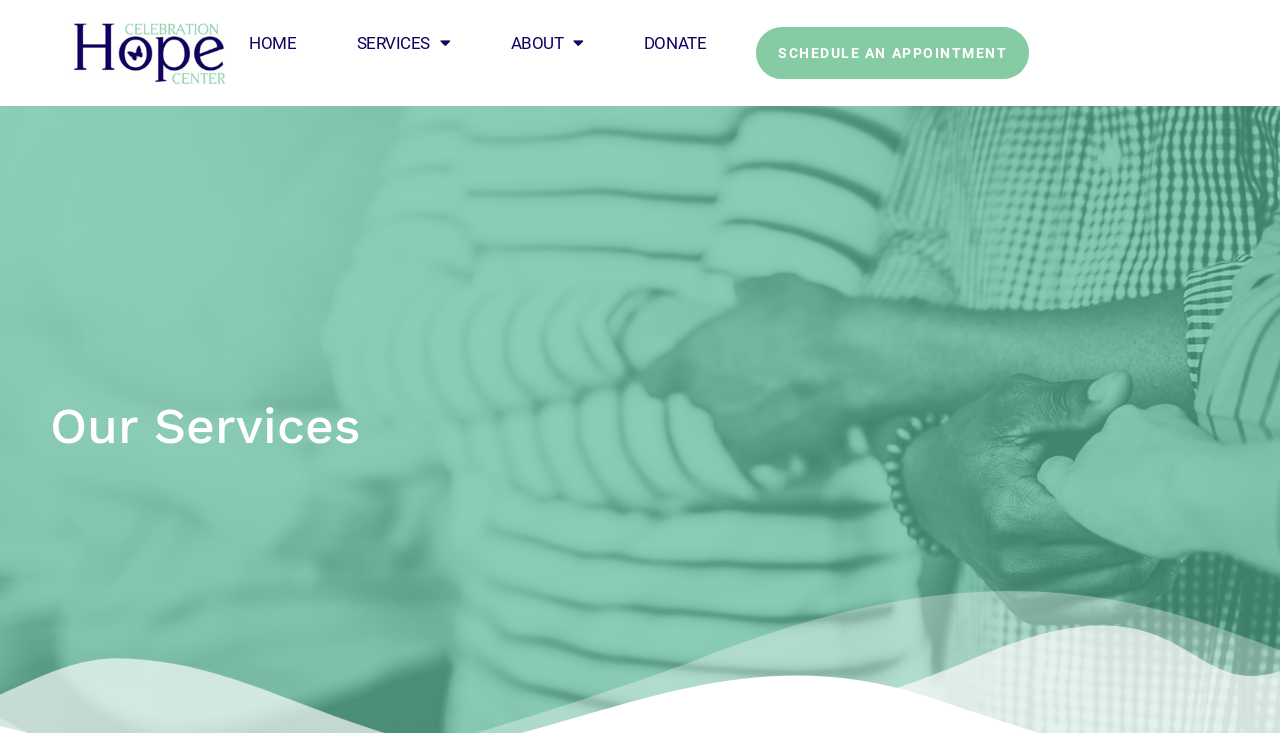Identify the bounding box for the element characterized by the following description: "About".

[0.391, 0.036, 0.464, 0.08]